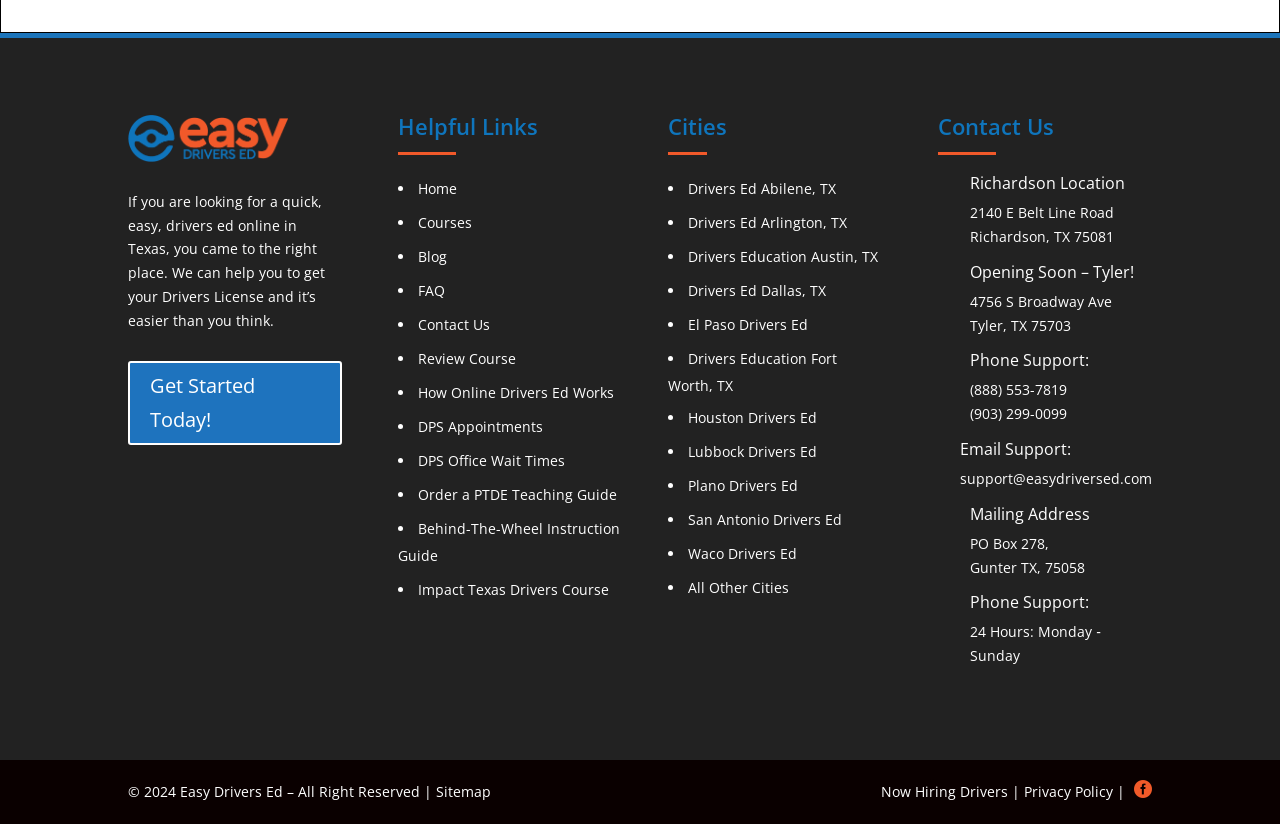Carefully examine the image and provide an in-depth answer to the question: What is the main topic of this webpage?

Based on the image and text on the webpage, it appears to be about Texas drivers education, with a focus on online courses and resources.